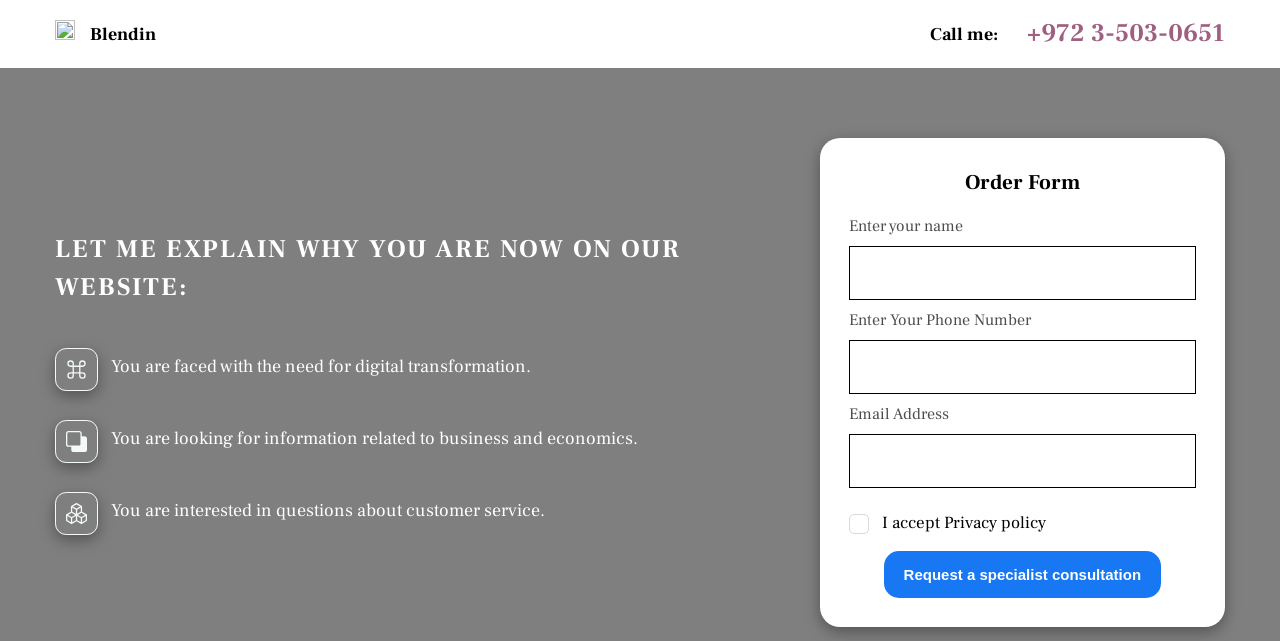Locate the bounding box of the user interface element based on this description: "Getting a Bible to Kenya".

None